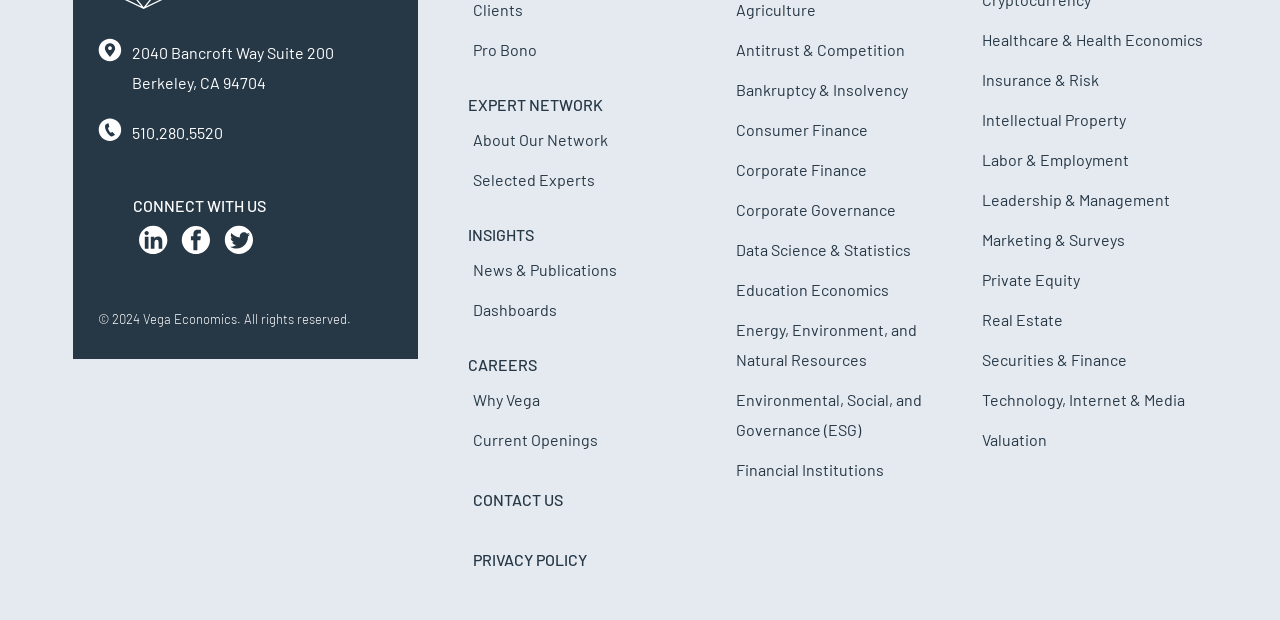Locate the bounding box coordinates of the element to click to perform the following action: 'View LinkedIn Profile'. The coordinates should be given as four float values between 0 and 1, in the form of [left, top, right, bottom].

[0.104, 0.363, 0.135, 0.426]